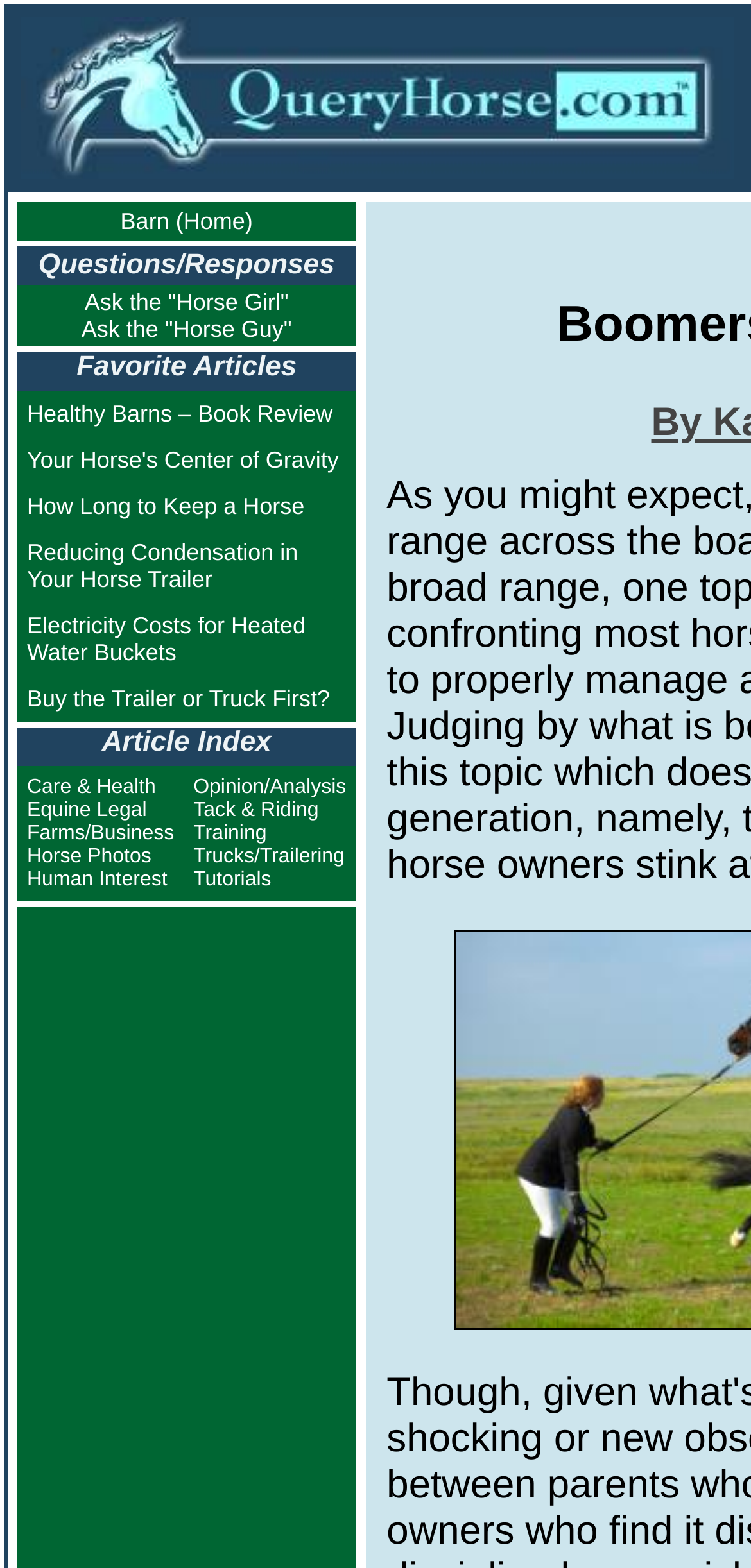Please study the image and answer the question comprehensively:
What are the categories in the Article Index?

The Article Index is located at the bottom of the webpage, and it contains several categories including Care & Health, Equine Legal, Farms/Business, Horse Photos, Human Interest, Opinion/Analysis, Tack & Riding, Training, Trucks/Trailering, and Tutorials.